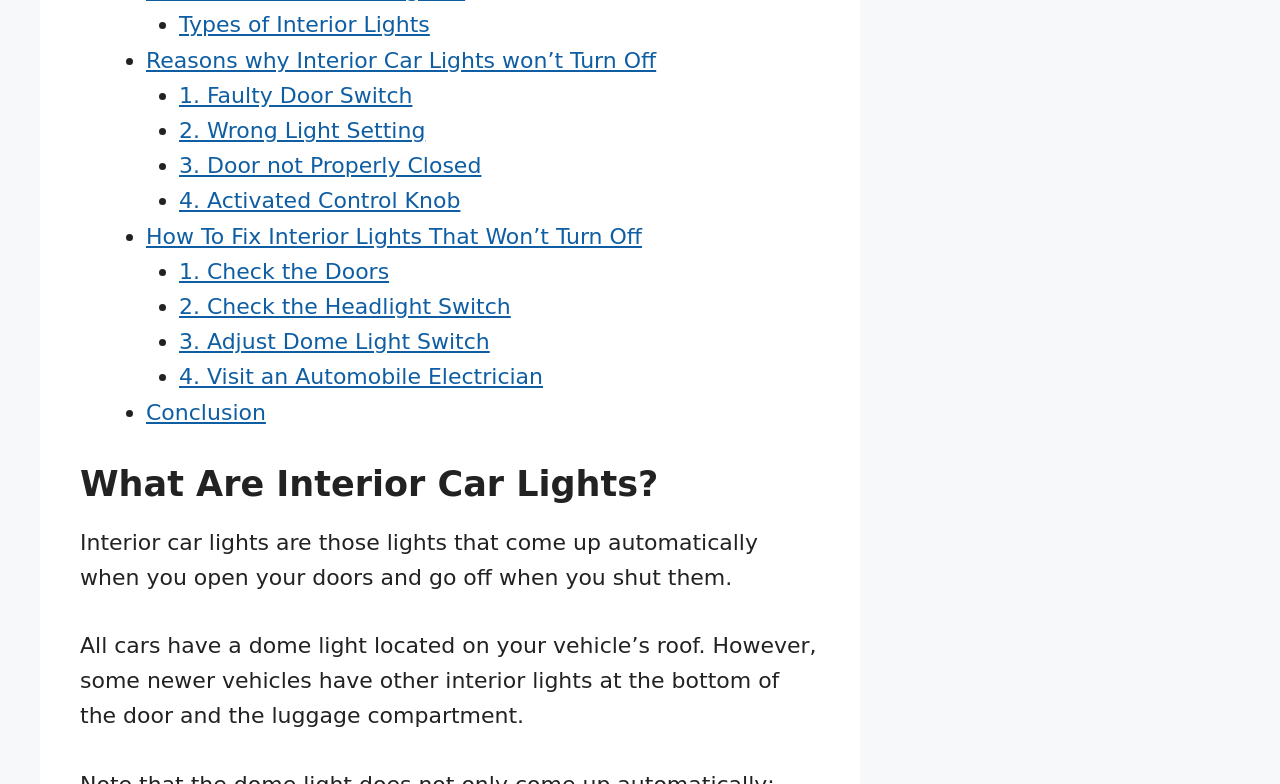Given the element description, predict the bounding box coordinates in the format (top-left x, top-left y, bottom-right x, bottom-right y), using floating point numbers between 0 and 1: 2. Wrong Light Setting

[0.14, 0.151, 0.332, 0.182]